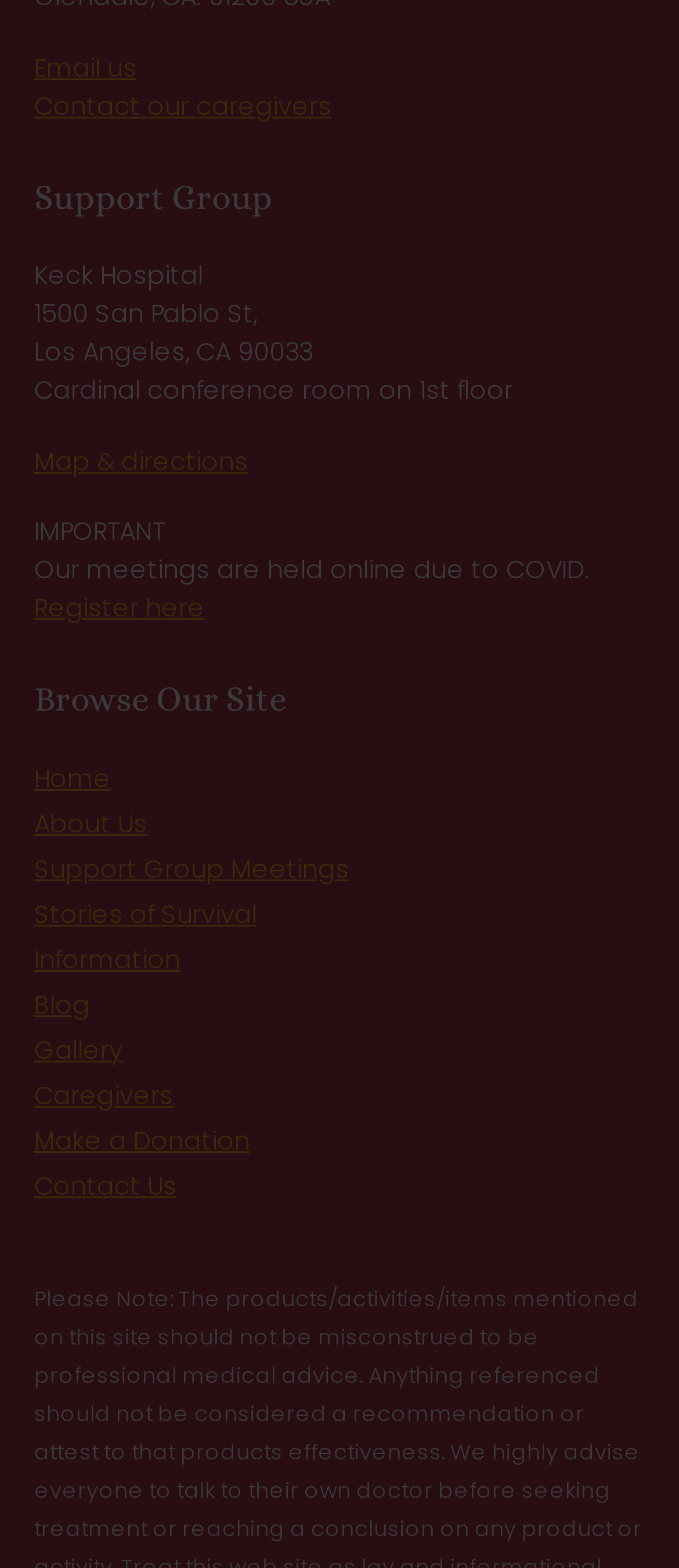How many links are there in the 'Browse Our Site' section?
Answer the question using a single word or phrase, according to the image.

8